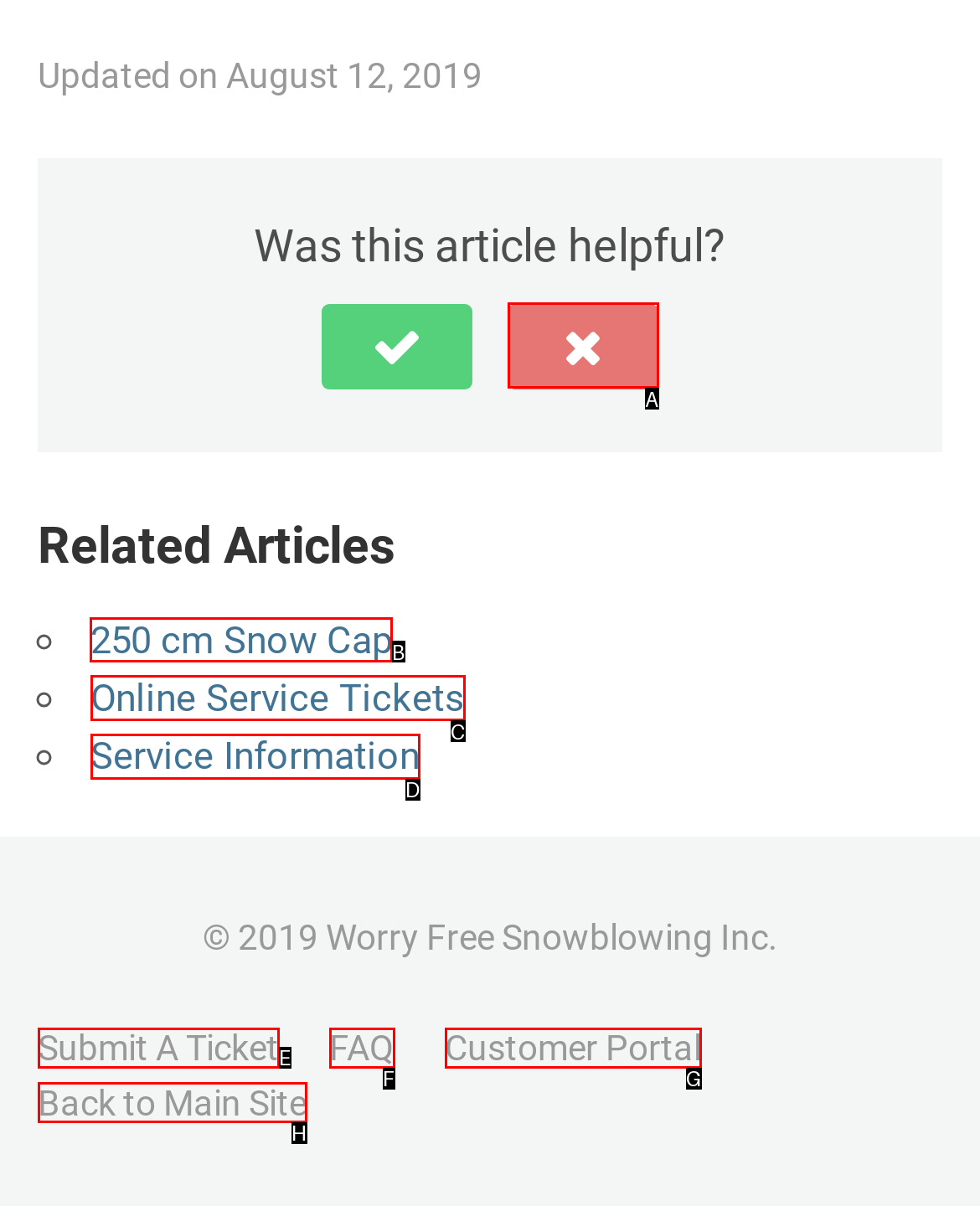Identify which lettered option to click to carry out the task: View '250 cm Snow Cap' article. Provide the letter as your answer.

B